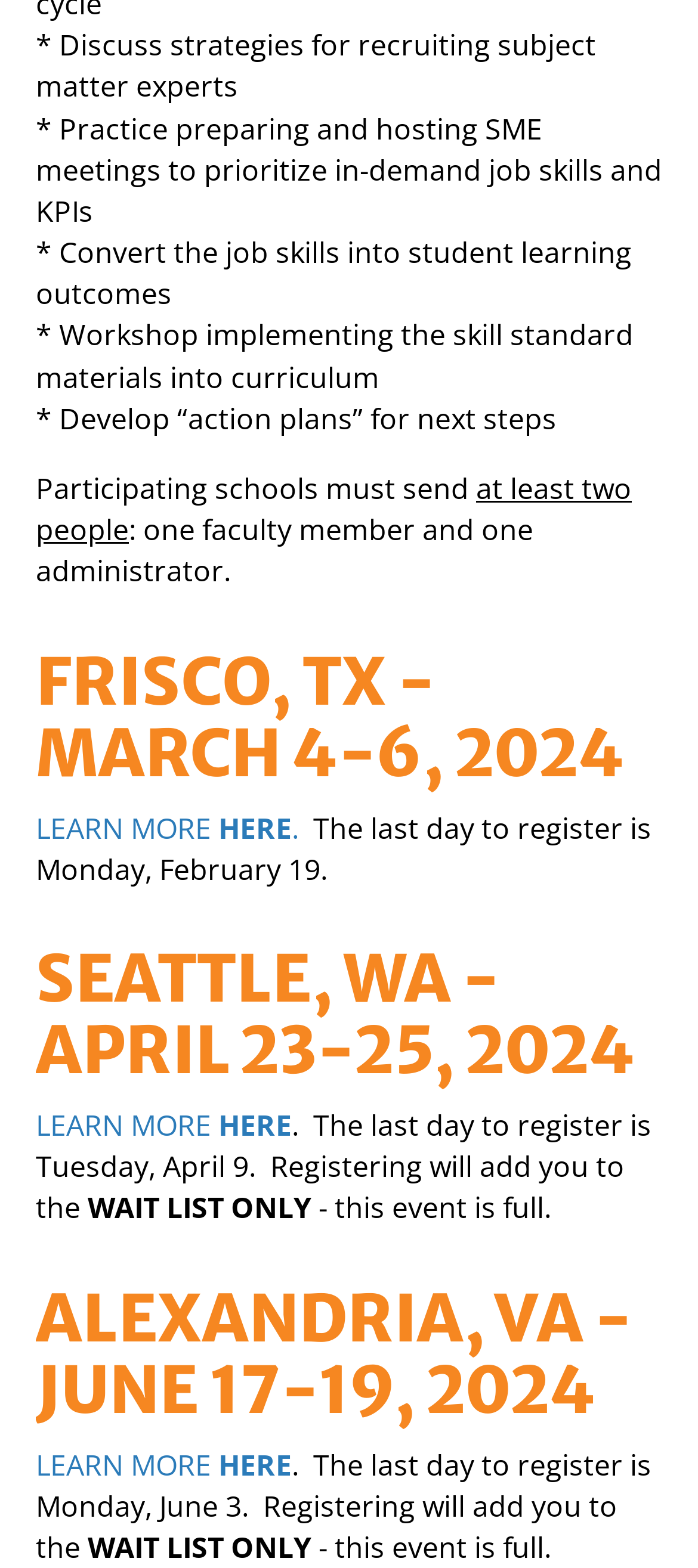Please locate the UI element described by "LEARN MORE HERE." and provide its bounding box coordinates.

[0.051, 0.515, 0.428, 0.54]